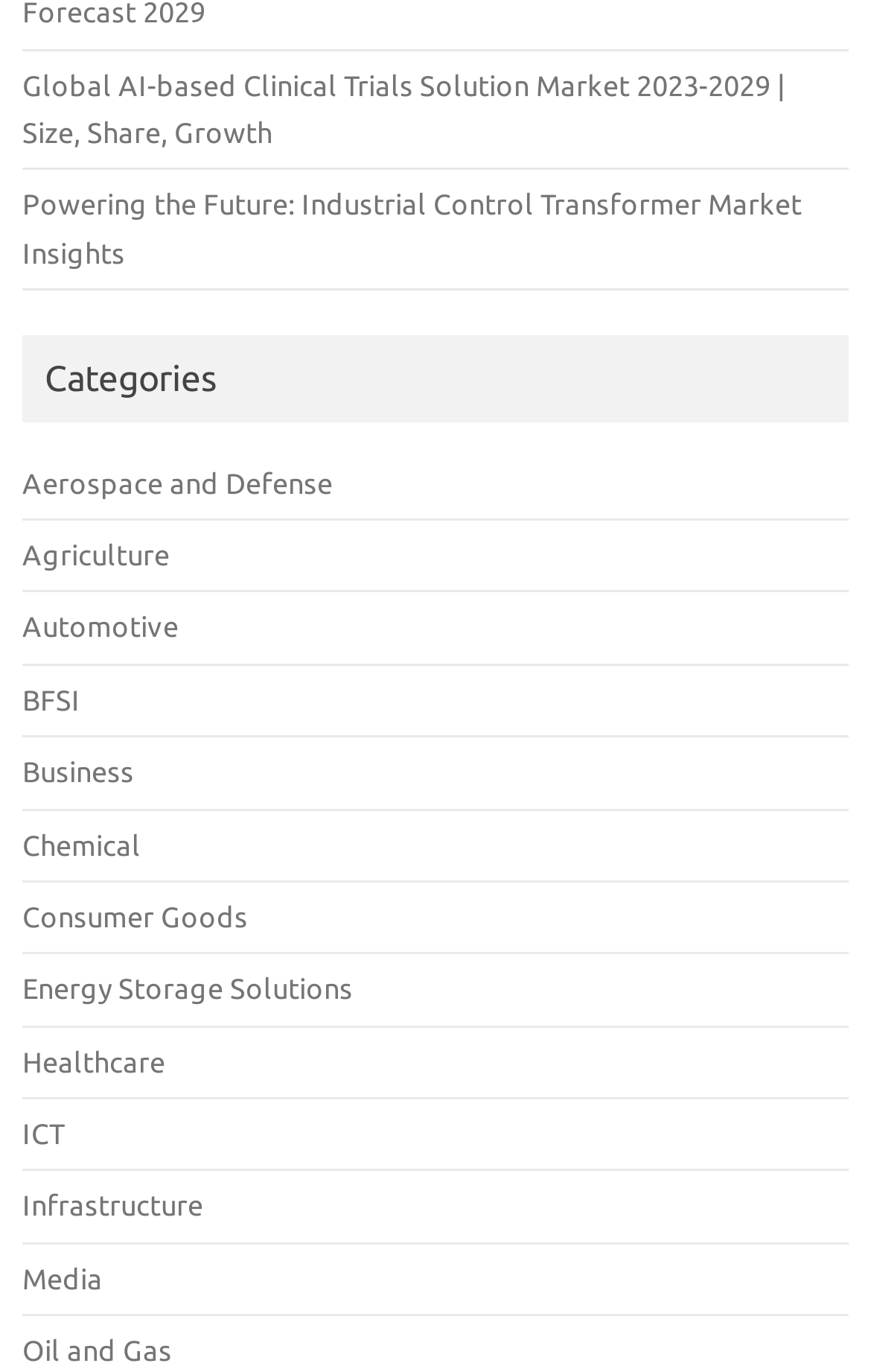How many categories are listed?
Using the image, give a concise answer in the form of a single word or short phrase.

17